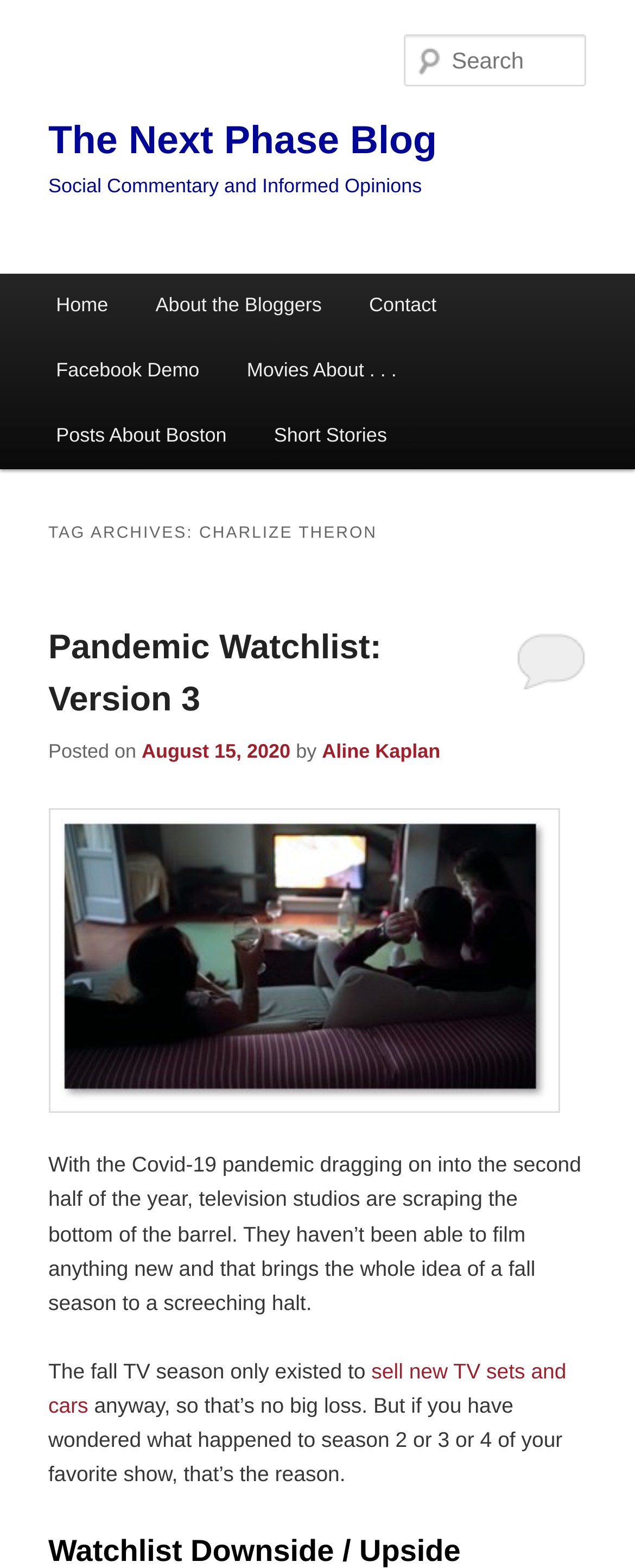Extract the bounding box coordinates for the HTML element that matches this description: "Home". The coordinates should be four float numbers between 0 and 1, i.e., [left, top, right, bottom].

[0.051, 0.175, 0.208, 0.216]